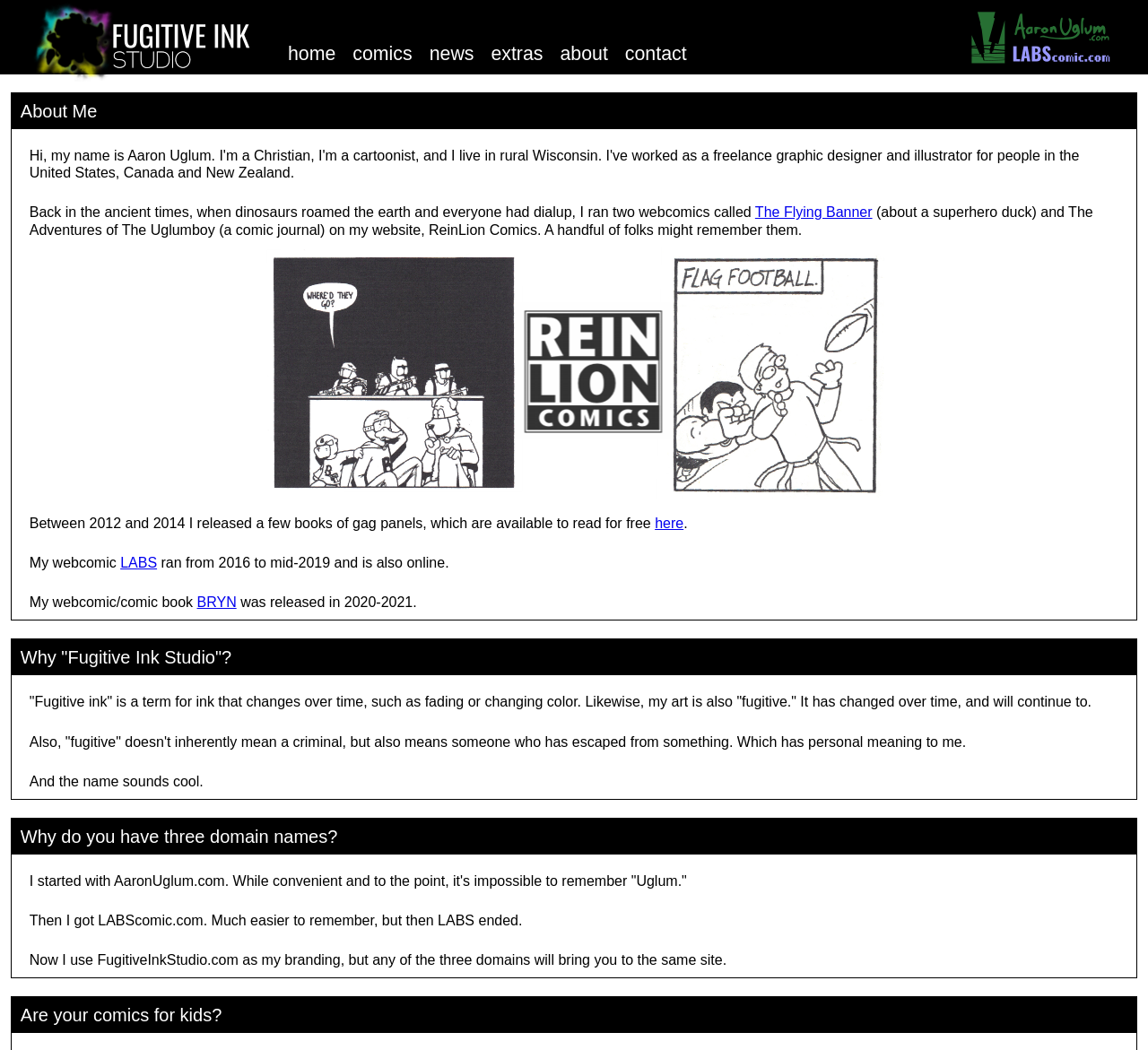Offer a thorough description of the webpage.

The webpage is about Aaron Uglum, a comic artist, and his studio, Fugitive Ink Studio. At the top left corner, there is an image of FugitiveInkStudio.com-LABScomic.com-AaronUglum.com. Below it, there is a navigation menu with links to "home", "comics", "news", "extras", "about", and "contact". 

The main content of the page is divided into sections, each with a heading. The first section, "About Me", has a brief introduction to Aaron Uglum's past, mentioning his old webcomics and website, ReinLion Comics. There is an image of old ReinLion art on the right side of the text. 

The next section talks about Aaron's webcomics, including "LABS" and "BRYN", with links to each. The text explains that "LABS" ran from 2016 to 2019 and "BRYN" was released in 2020-2021.

The following section, "Why 'Fugitive Ink Studio'?", explains the meaning behind the name, including the concept of "fugitive ink" and its personal significance to Aaron. 

The next section, "Why do you have three domain names?", explains the history of Aaron's domain names, including AaronUglum.com, LABScomic.com, and FugitiveInkStudio.com.

Finally, the last section, "Are your comics for kids?", is not explicitly answered in the provided accessibility tree, but it is likely to be addressed in the content of the page.